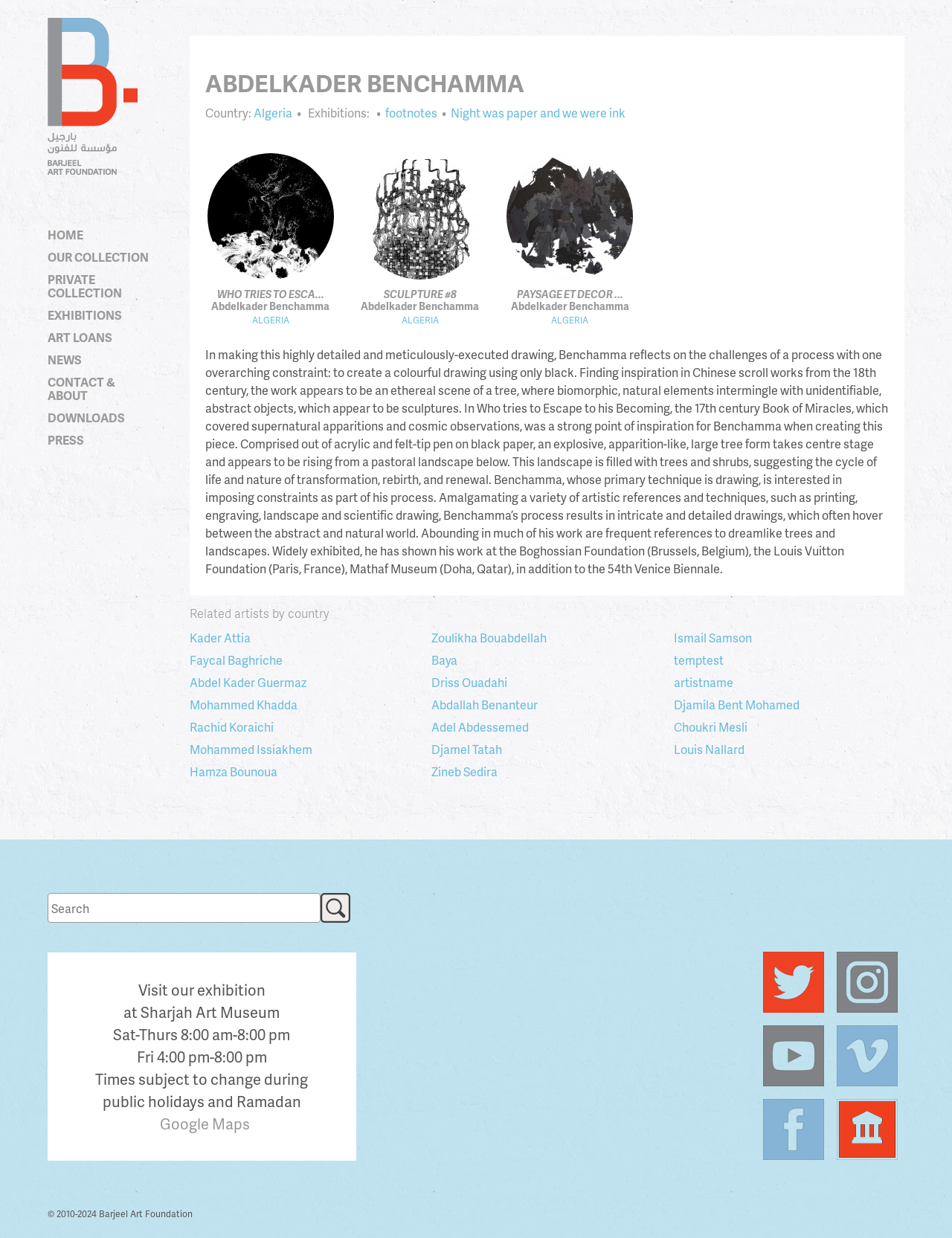Provide a short, one-word or phrase answer to the question below:
What is the country of origin of the artist?

Algeria